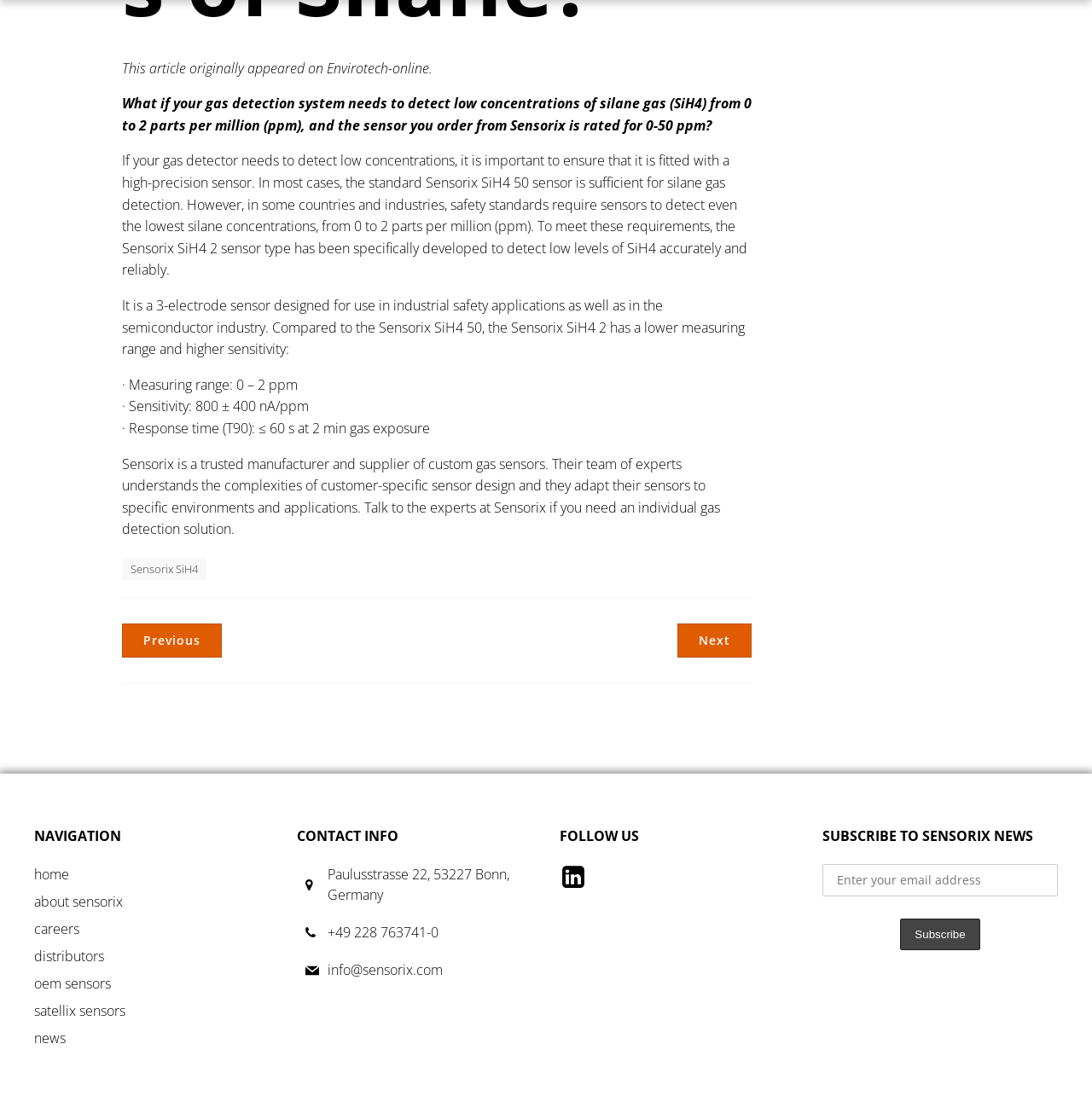Please identify the bounding box coordinates of the element I need to click to follow this instruction: "Navigate to the 'home' page".

[0.031, 0.788, 0.063, 0.807]